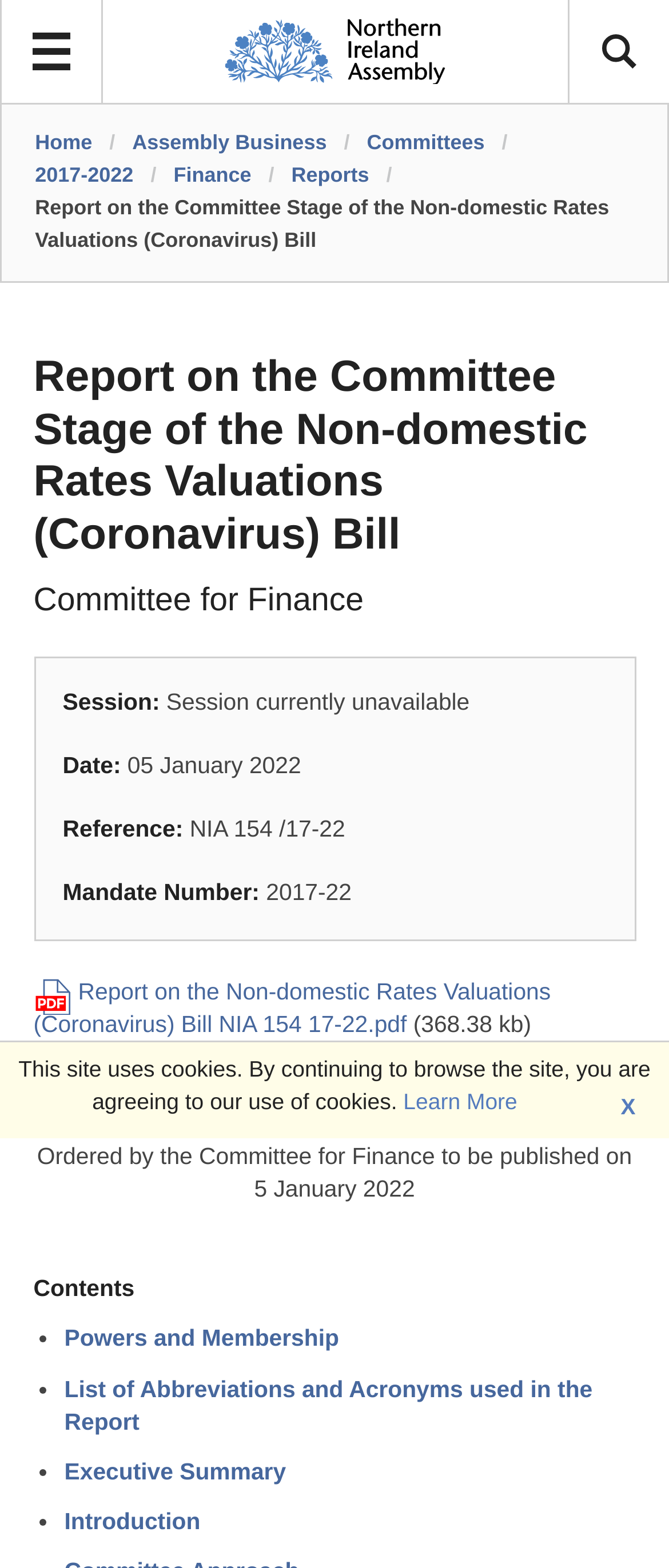Please provide a comprehensive response to the question below by analyzing the image: 
What is the name of the committee?

I found the answer by looking at the heading 'Committee for Finance' which is located below the main heading 'Report on the Committee Stage of the Non-domestic Rates Valuations (Coronavirus) Bill'.